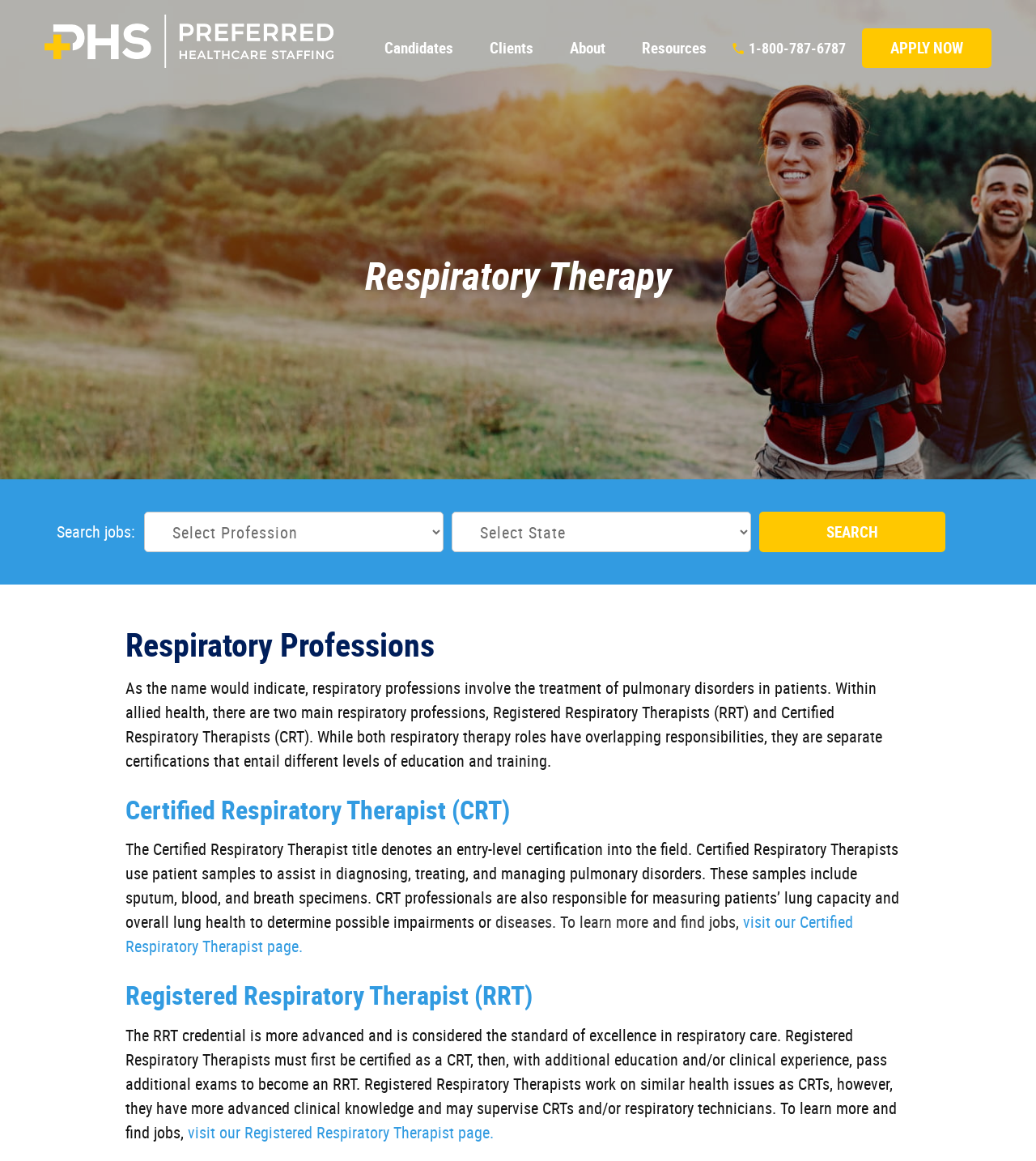Please specify the bounding box coordinates of the clickable region to carry out the following instruction: "View the latest servers". The coordinates should be four float numbers between 0 and 1, in the format [left, top, right, bottom].

None